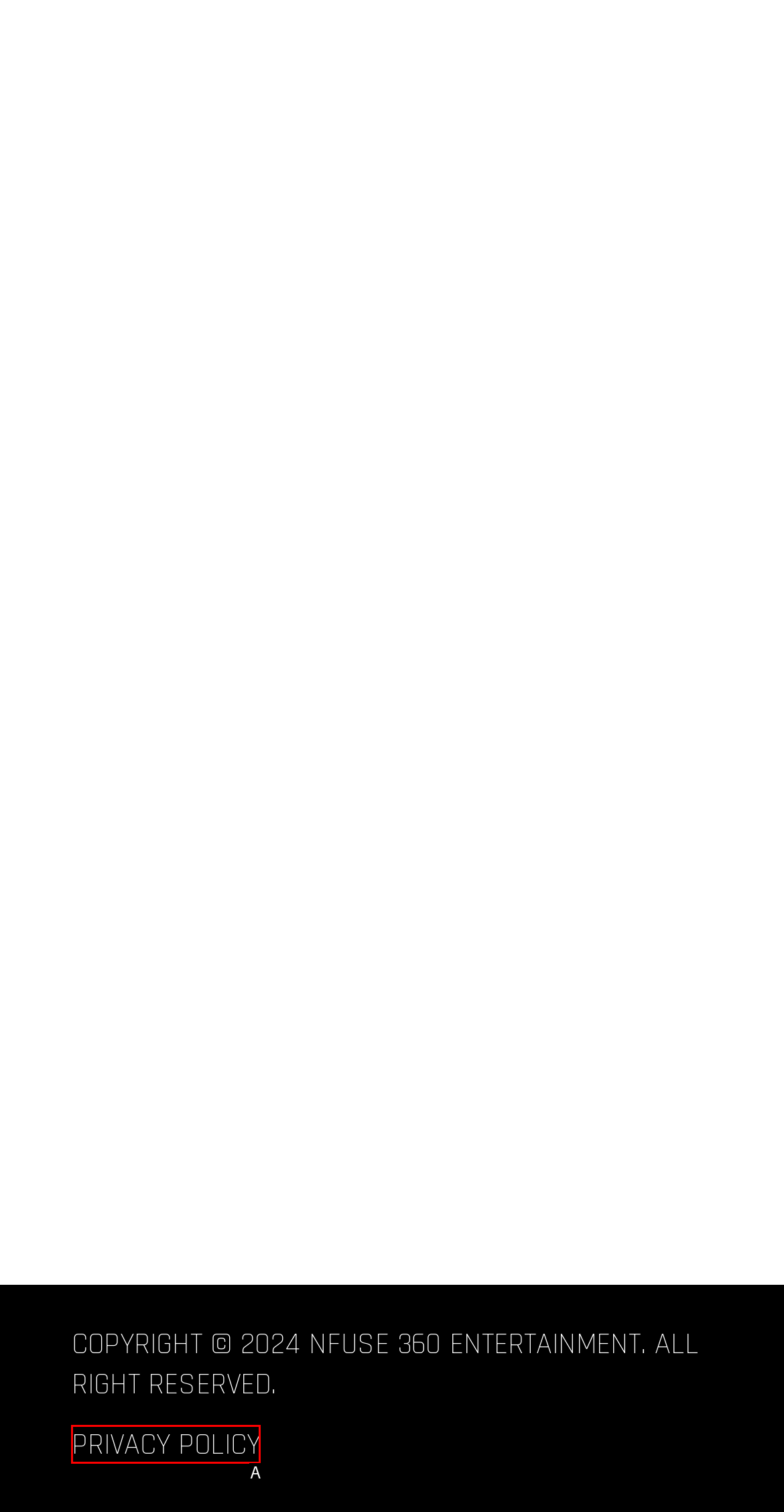Based on the description: Privacy Policy, identify the matching HTML element. Reply with the letter of the correct option directly.

A